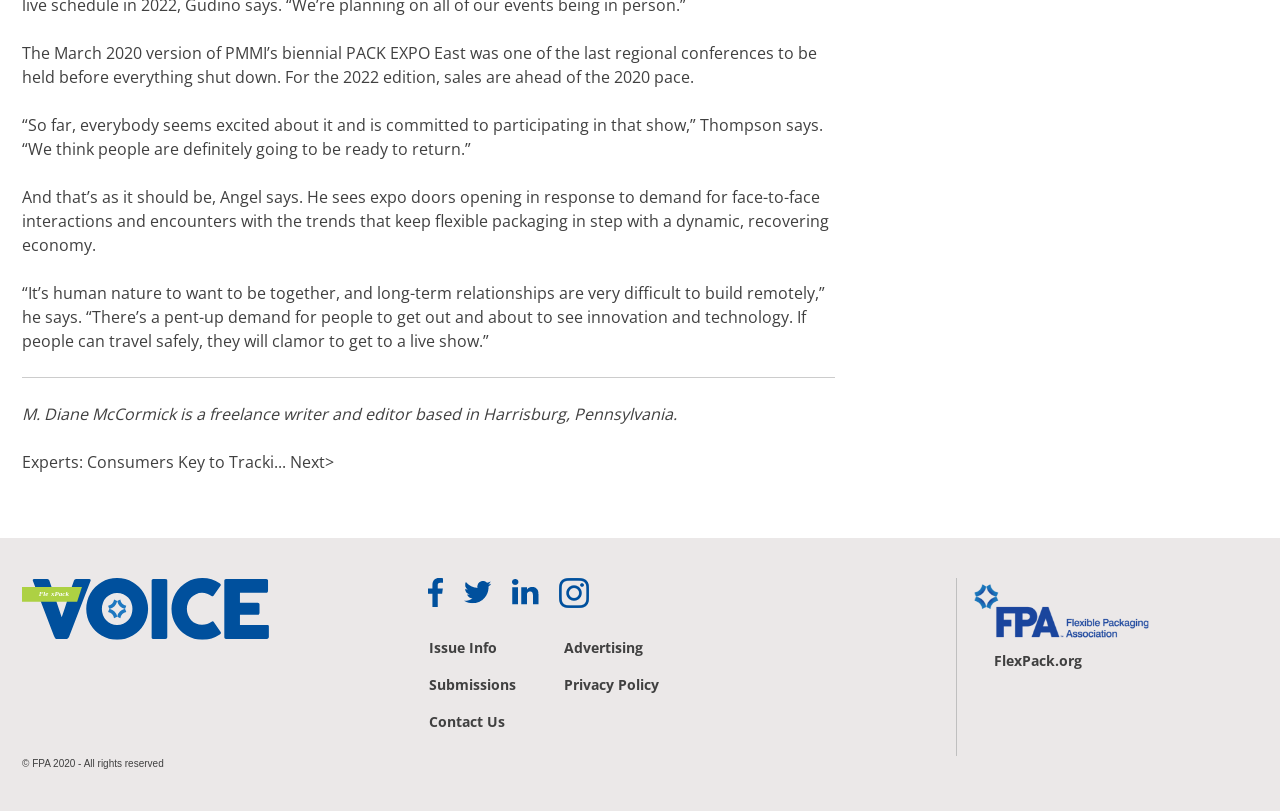Give a succinct answer to this question in a single word or phrase: 
What is the name of the social media platform with an icon?

Facebook